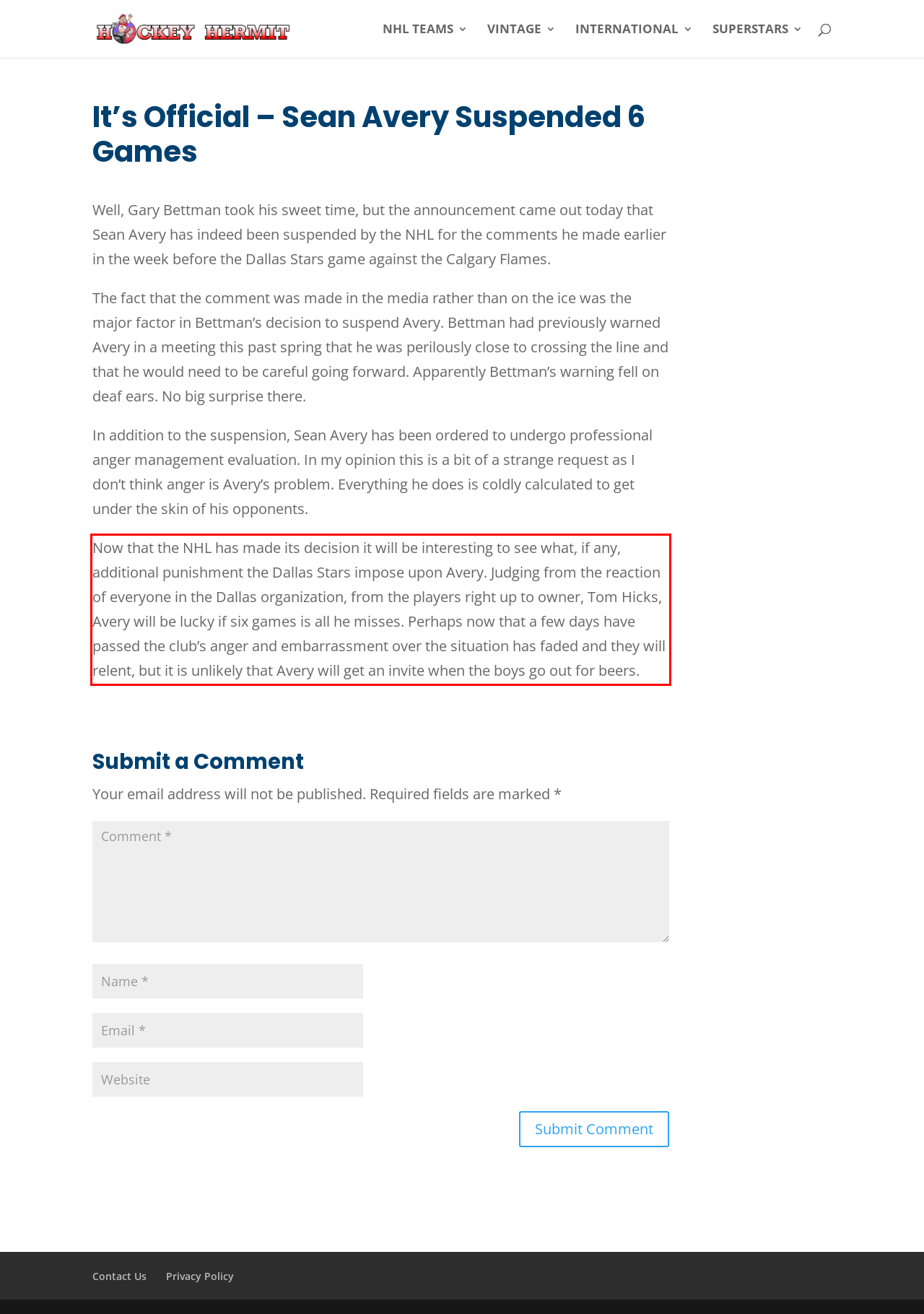Given a screenshot of a webpage, identify the red bounding box and perform OCR to recognize the text within that box.

Now that the NHL has made its decision it will be interesting to see what, if any, additional punishment the Dallas Stars impose upon Avery. Judging from the reaction of everyone in the Dallas organization, from the players right up to owner, Tom Hicks, Avery will be lucky if six games is all he misses. Perhaps now that a few days have passed the club’s anger and embarrassment over the situation has faded and they will relent, but it is unlikely that Avery will get an invite when the boys go out for beers.